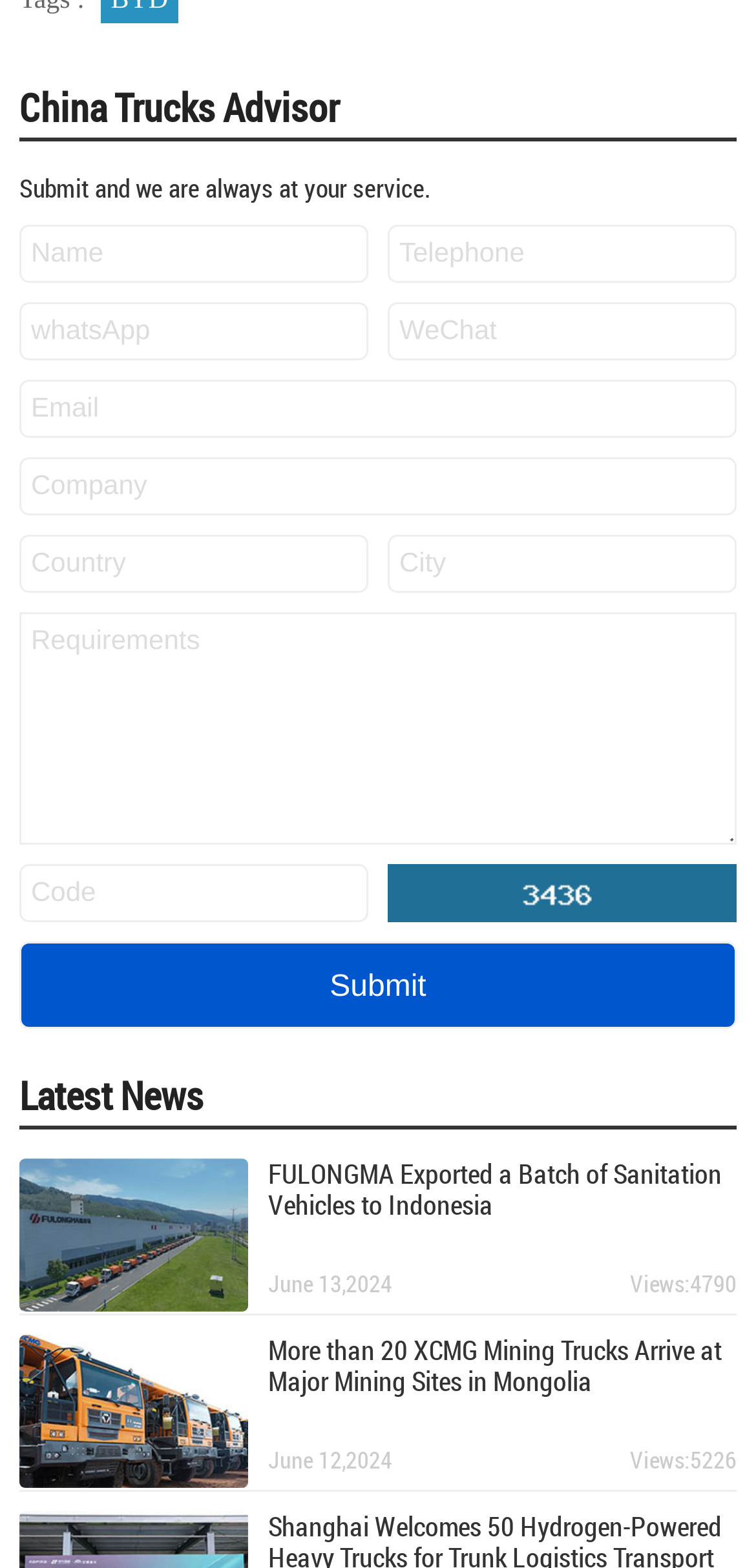Carefully examine the image and provide an in-depth answer to the question: What is the function of the button at the bottom of the form?

The button at the bottom of the form is labeled 'Submit'. This suggests that its function is to submit the form and send the inputted information to the China Trucks Advisor.